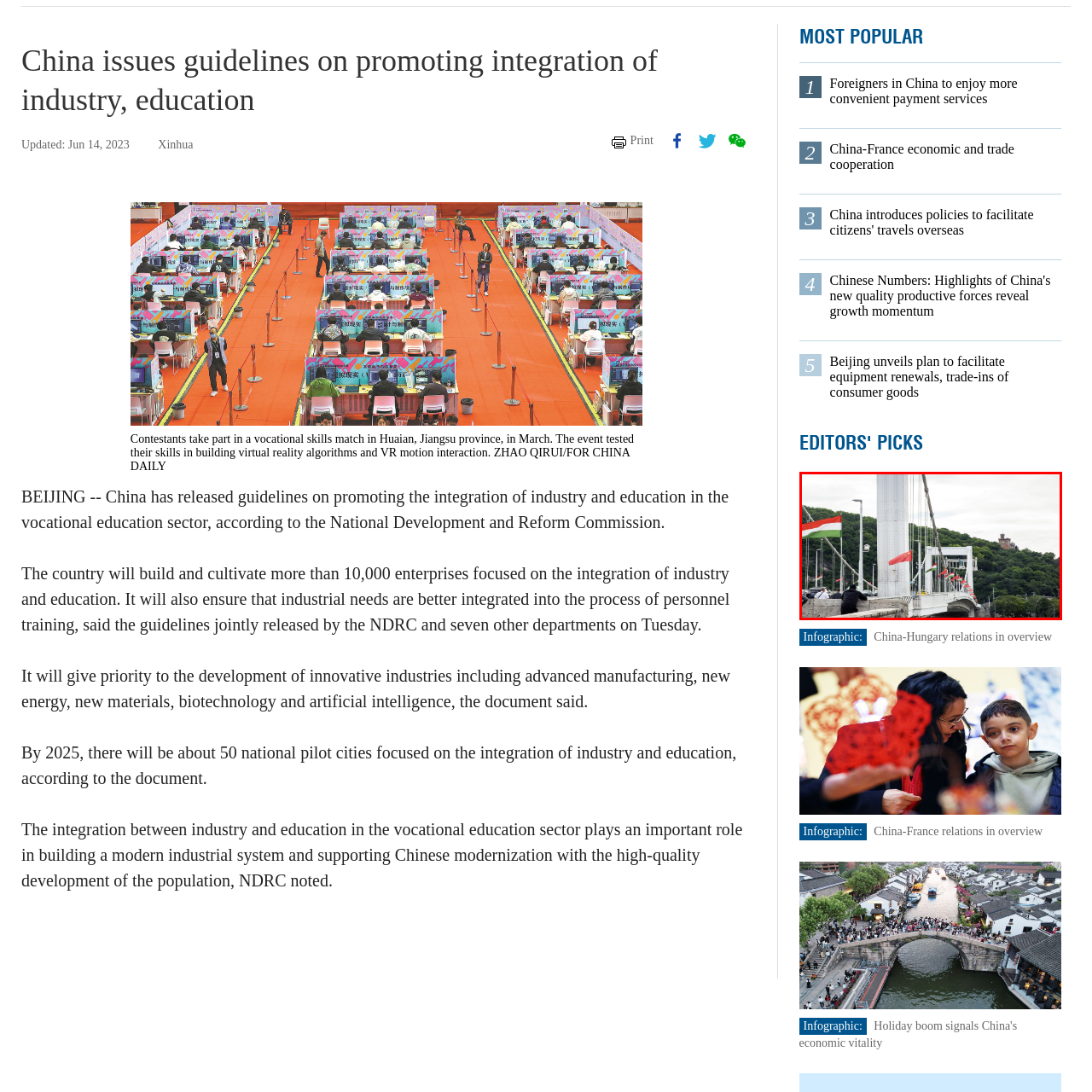Generate a detailed caption for the content inside the red bounding box.

In this captivating image, we see a bridge adorned with both Hungarian and Chinese flags, symbolizing the close ties between the two nations. The scene captures a serene moment as people stroll along the bridge, which is framed by lush greenery in the background. Notable architectural features of the bridge are highlighted, with its sturdy pillars creating a striking contrast against the soft, overcast sky. In the distance, a historical building is visible on the hillside, adding depth and context to the setting. This image reflects the celebration of cultural and economic cooperation, coinciding with events that deepen diplomatic relations, such as the discussions surrounding "China-Hungary relations."